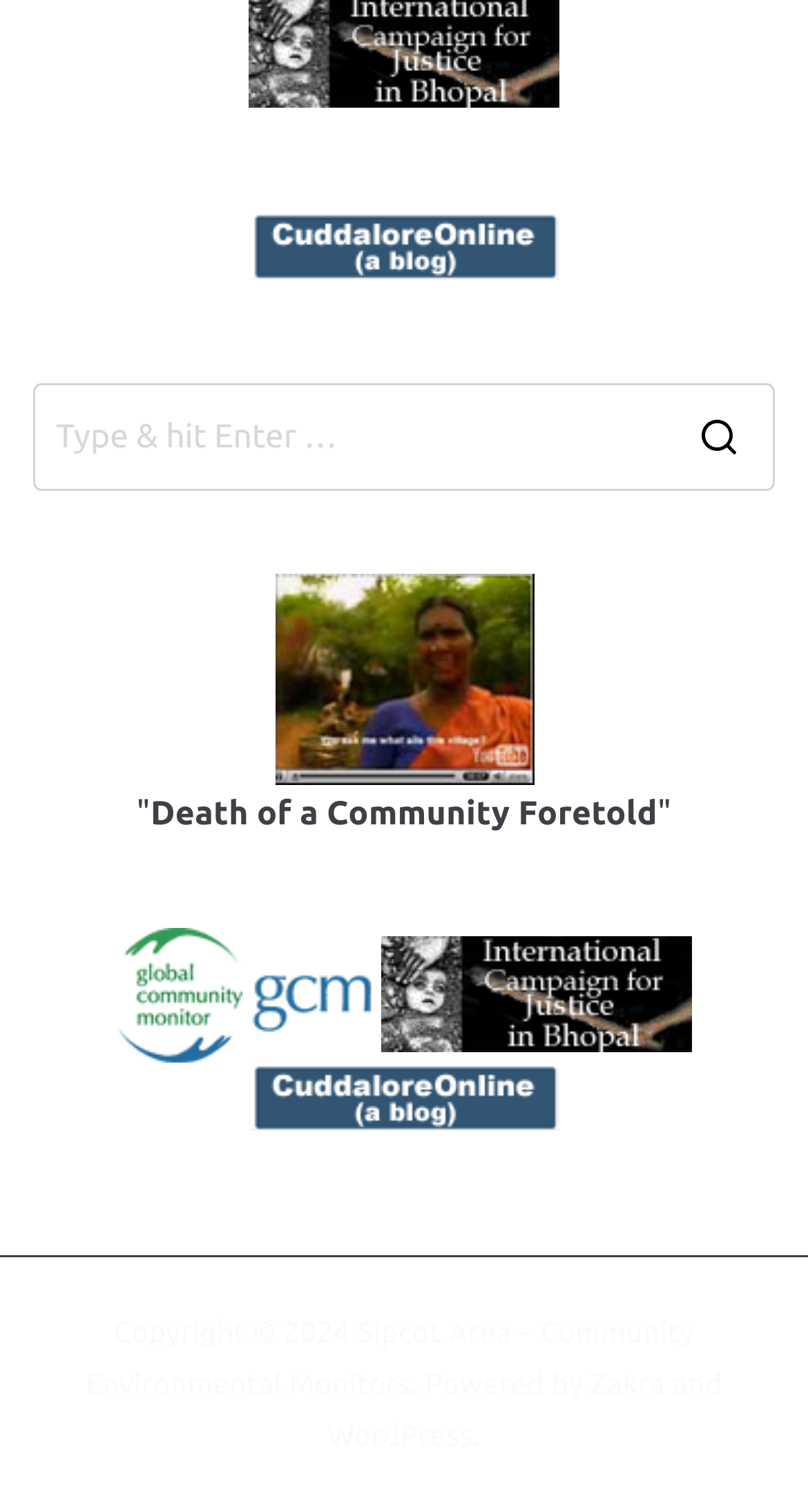Please identify the bounding box coordinates of the region to click in order to complete the given instruction: "Visit Bhopal.Net". The coordinates should be four float numbers between 0 and 1, i.e., [left, top, right, bottom].

[0.308, 0.019, 0.692, 0.044]